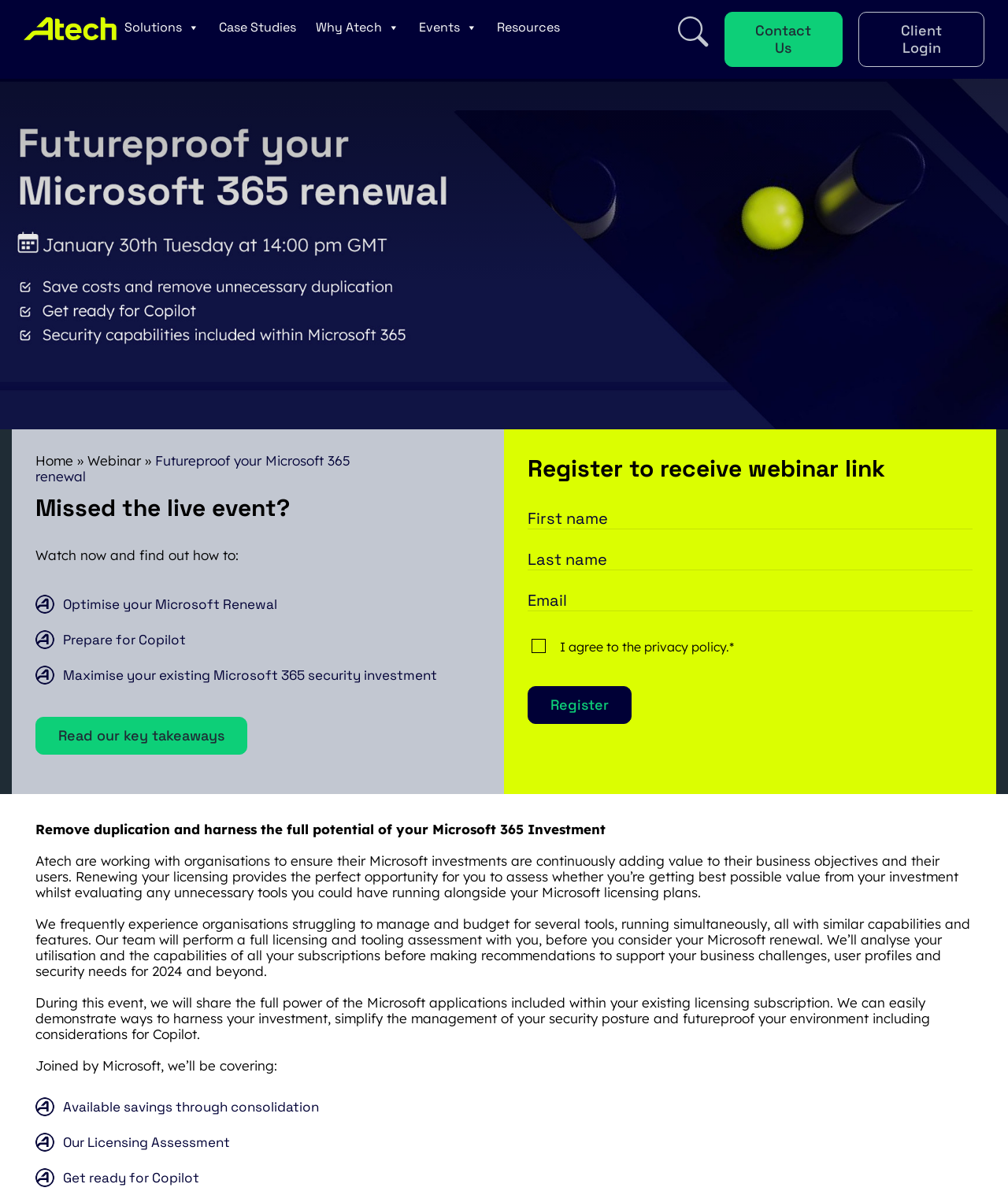Bounding box coordinates should be provided in the format (top-left x, top-left y, bottom-right x, bottom-right y) with all values between 0 and 1. Identify the bounding box for this UI element: Read our key takeaways

[0.035, 0.6, 0.245, 0.632]